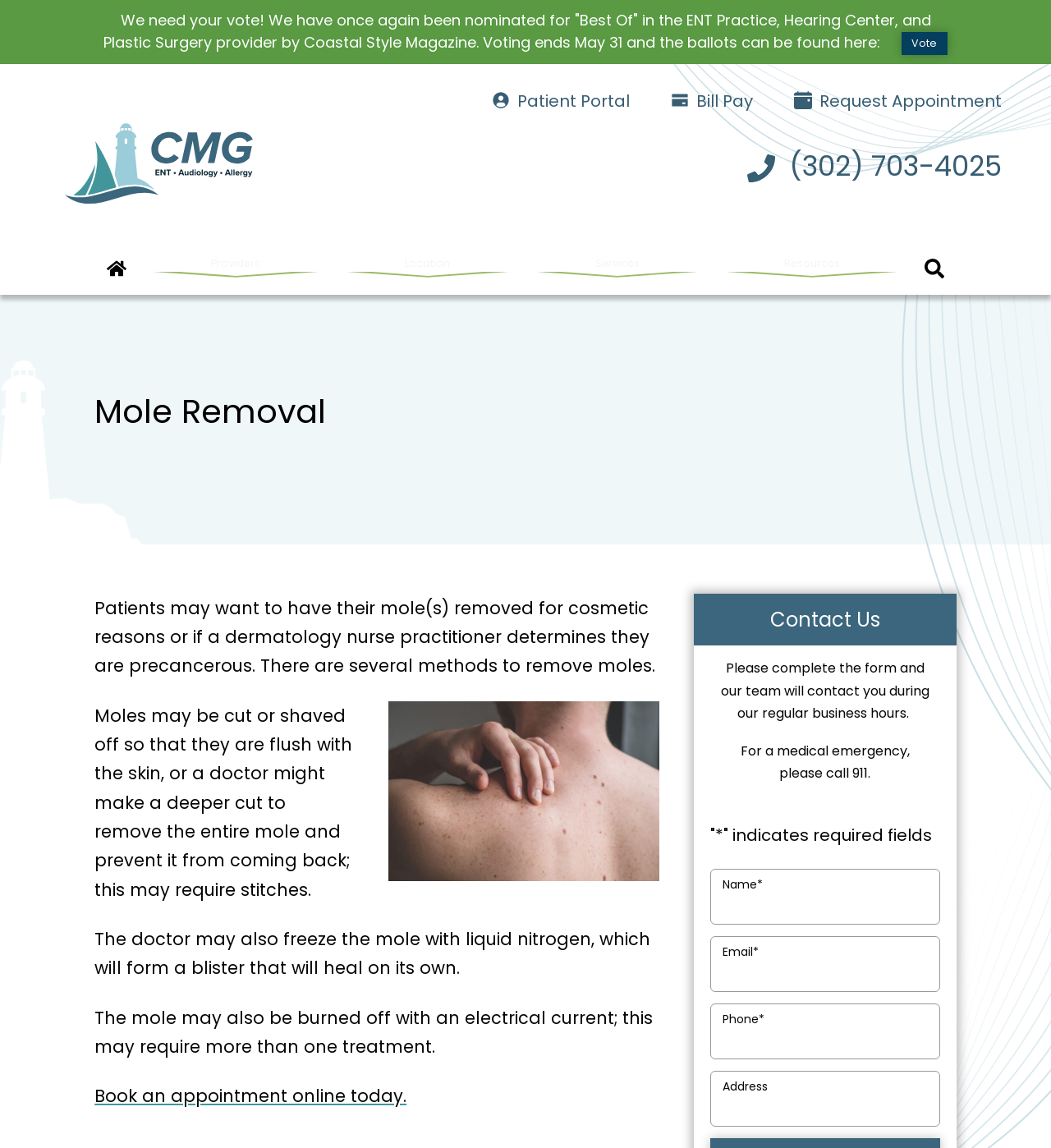Generate a detailed explanation of the webpage's features and information.

The webpage is about Mole Removal services provided by Cape Medical Group. At the top, there is a notification asking for votes for the "Best Of" award, with a "Vote" link. Below this, there is a navigation menu with links to the home page, patient portal, bill pay, and request appointment. The phone number (302) 703-4025 is also displayed.

The main content of the page is divided into two sections. The left section has a heading "Mole Removal" and provides information about the service. There are four paragraphs of text explaining the reasons for mole removal, the methods used, and the procedures involved. There is also an image related to mole removal.

The right section has a heading "Contact Us" and contains a form for users to fill out to get in touch with the medical group. The form has fields for name, email, phone, and address, with some fields marked as required. There is also a note about medical emergencies and a reminder to complete the form to receive a response during business hours.

Overall, the webpage provides information about mole removal services and allows users to get in touch with Cape Medical Group for more information or to book an appointment.